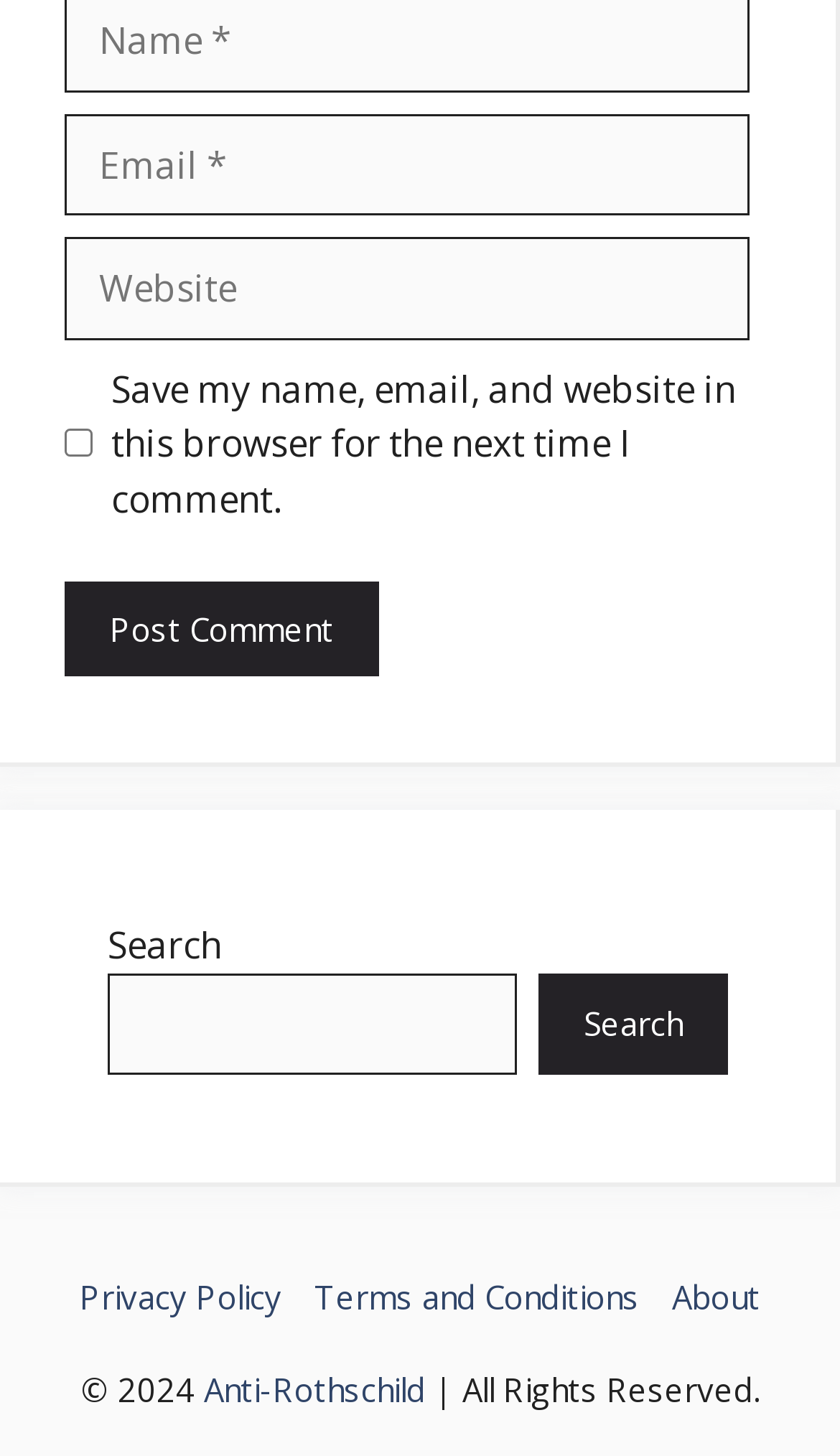Please reply to the following question with a single word or a short phrase:
What is the purpose of the checkbox?

Save comment info